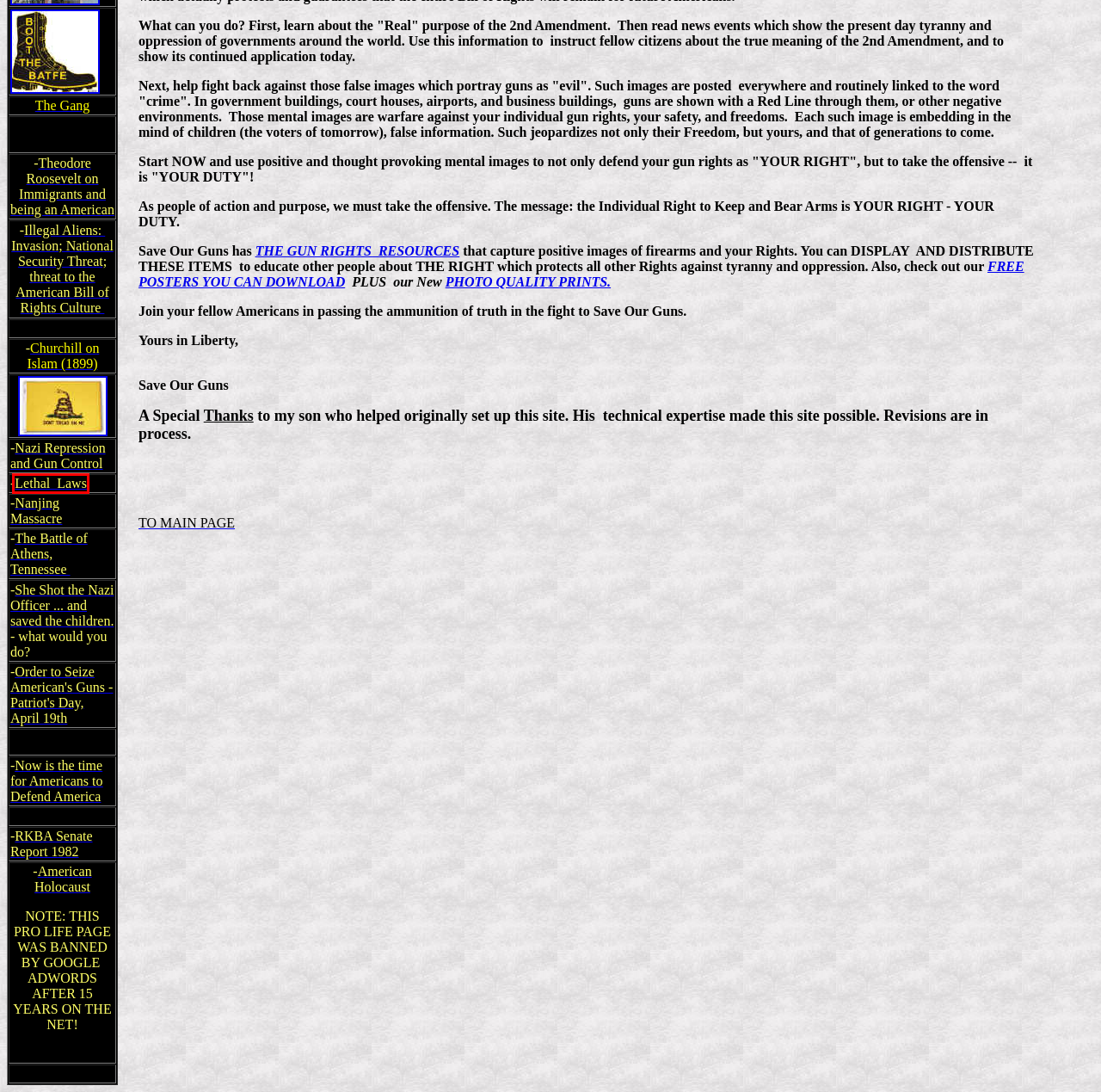Take a look at the provided webpage screenshot featuring a red bounding box around an element. Select the most appropriate webpage description for the page that loads after clicking on the element inside the red bounding box. Here are the candidates:
A. JPFO Alerts
B. IslamoFascists - Radical Islamic Threat
C. SaveOurGuns - Patriots Day
D. Gun Rights Protect the Bill of Rights
E. Gun Rights Protect the Bill of Rights from Government
F. The Battle of Athens, Tennessee
G. genocide
H. Gun Rights Prints - Individual Gun Rights protect the Bill of Rights

G